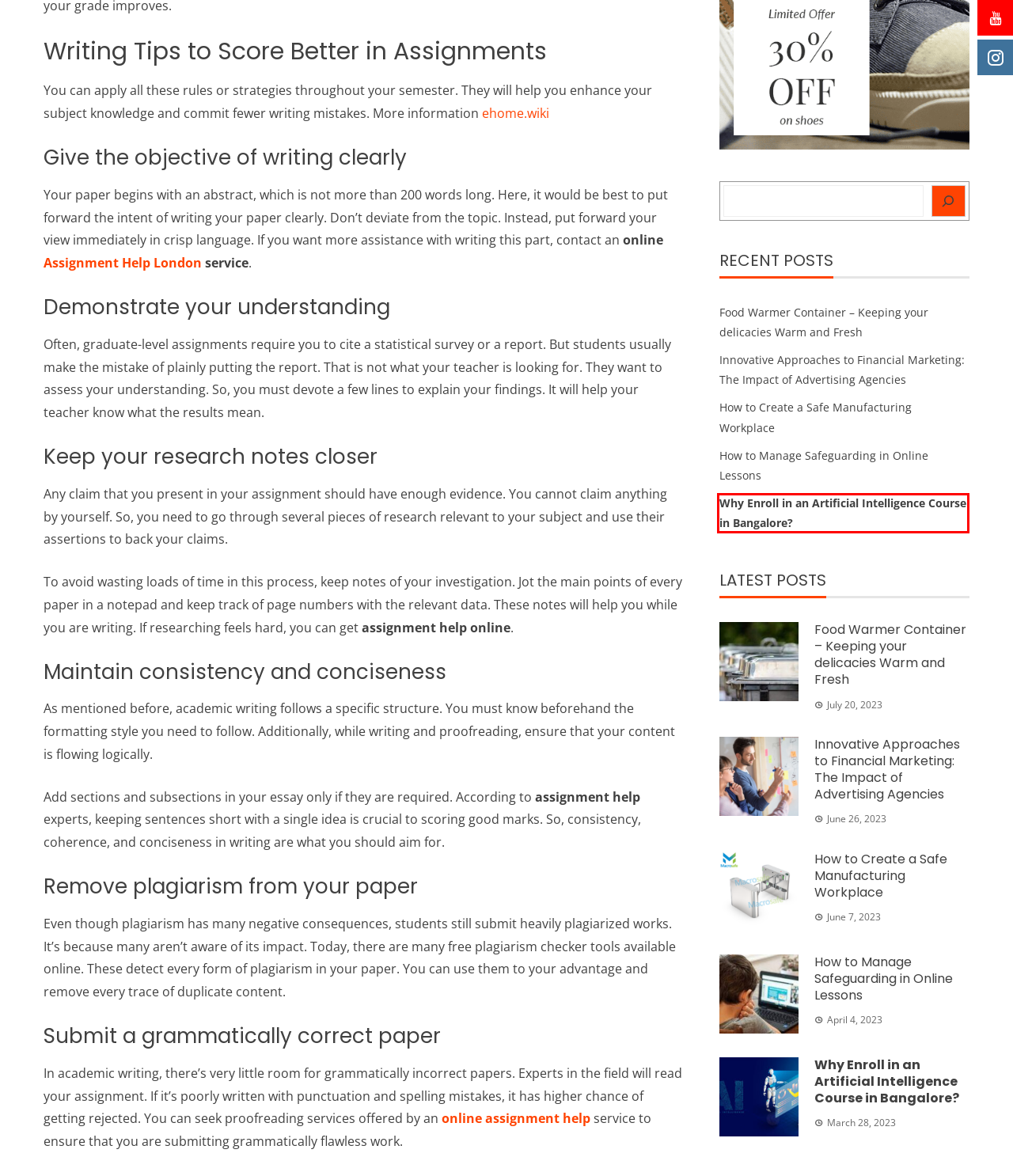Examine the screenshot of a webpage with a red bounding box around an element. Then, select the webpage description that best represents the new page after clicking the highlighted element. Here are the descriptions:
A. News Archives - SIMPL-DOS
B. CBD Archives - SIMPL-DOS
C. Food Warmer Container - Keeping your delicacies Warm and Fresh - SIMPL-DOS
D. Why Enroll in an Artificial Intelligence Course in Bangalore? - SIMPL-DOS
E. Innovative Approaches to Financial Marketing: The Impact of Advertising Agencies - SIMPL-DOS
F. Assignment Help Archives - SIMPL-DOS
G. How to Create a Safe Manufacturing Workplace - SIMPL-DOS
H. How to Manage Safeguarding in Online Lessons - SIMPL-DOS

D